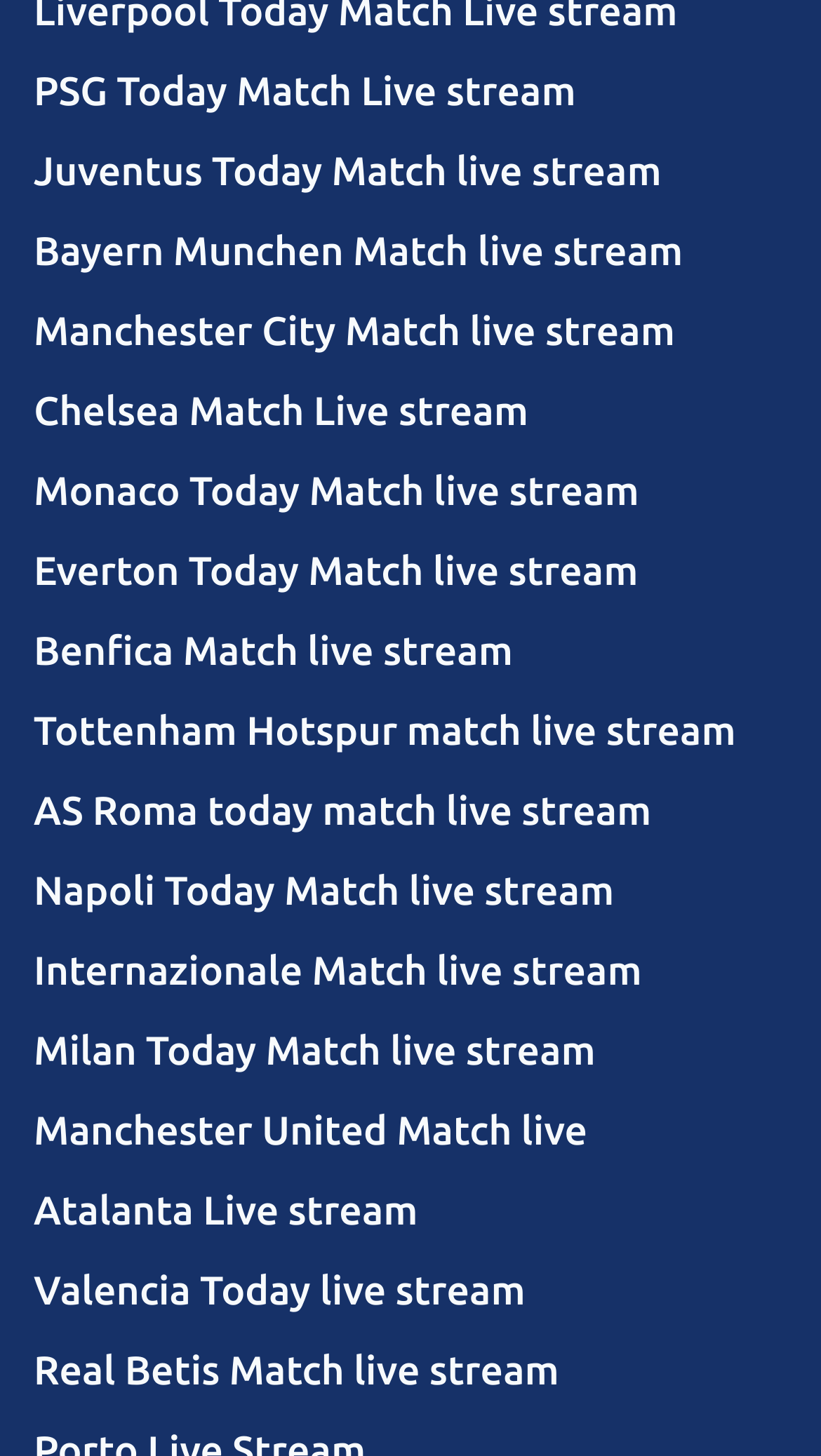Reply to the question with a single word or phrase:
Is Manchester United listed on the webpage?

Yes